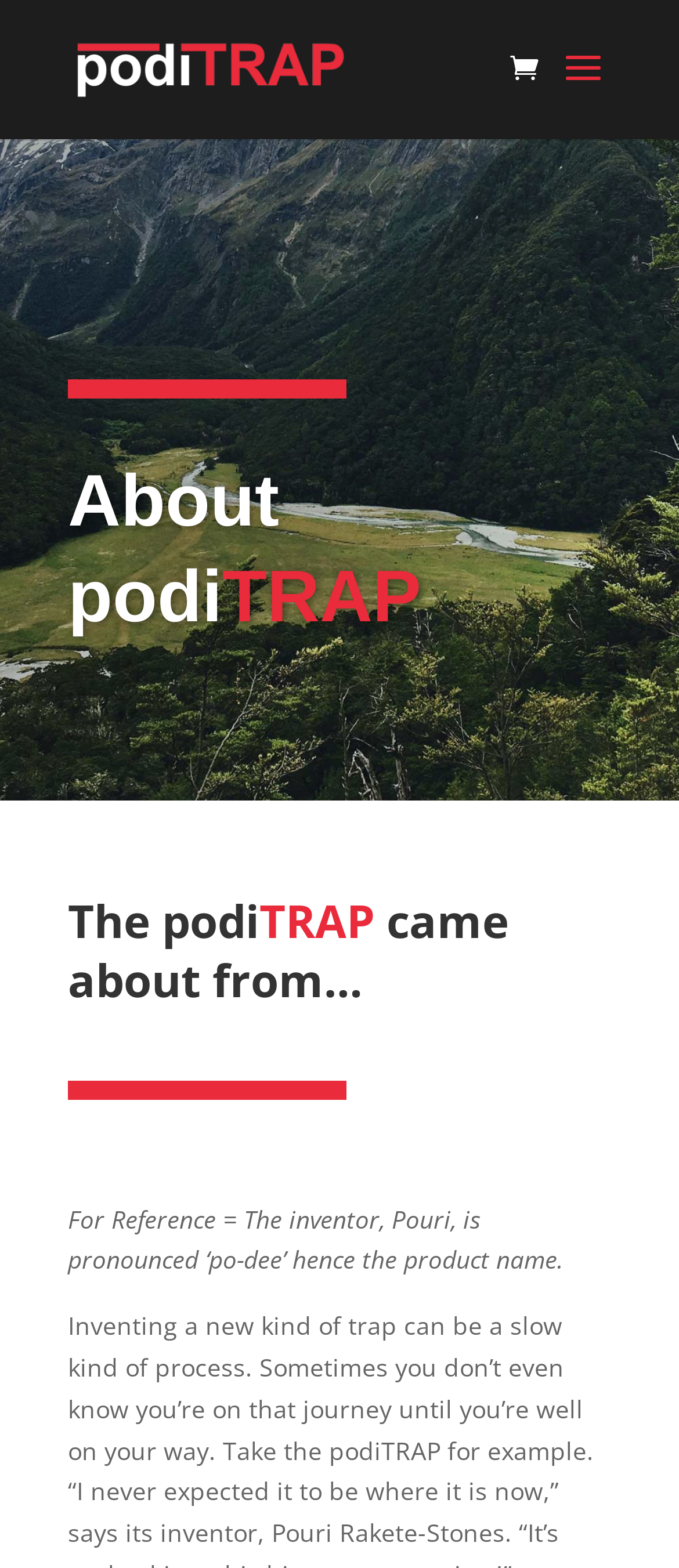Determine the bounding box coordinates (top-left x, top-left y, bottom-right x, bottom-right y) of the UI element described in the following text: alt="Poditrap"

[0.11, 0.032, 0.51, 0.053]